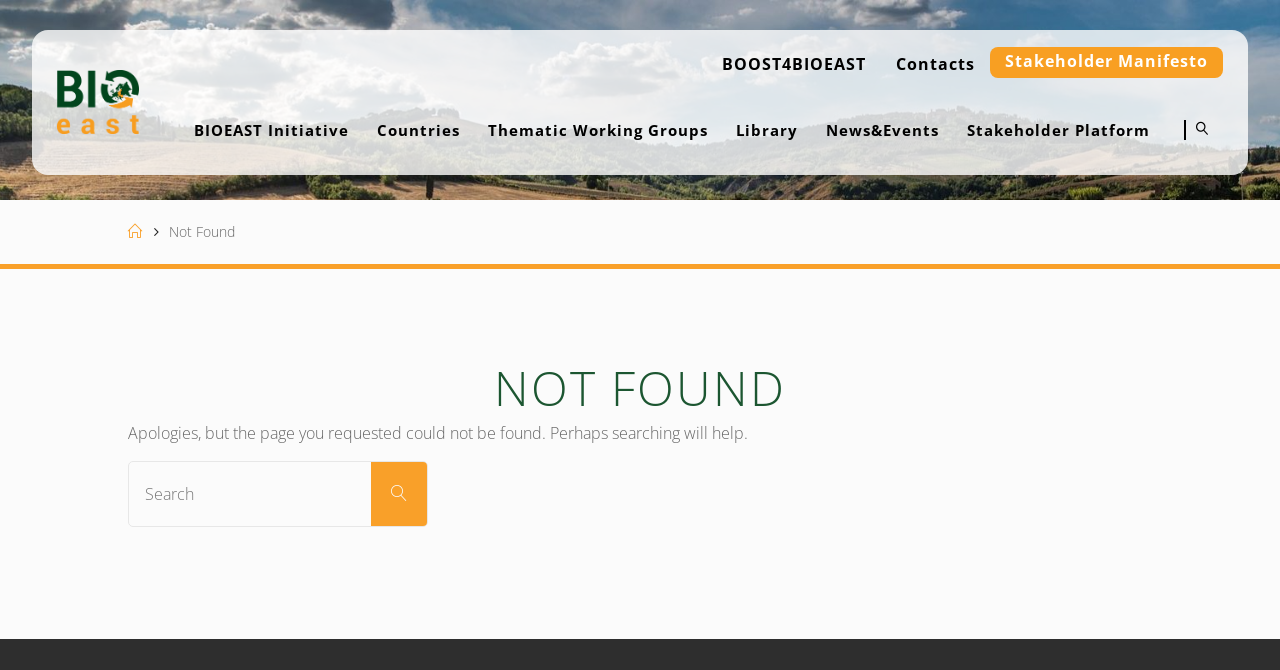Please find the bounding box coordinates of the element that you should click to achieve the following instruction: "go to Stakeholder Manifesto". The coordinates should be presented as four float numbers between 0 and 1: [left, top, right, bottom].

[0.773, 0.069, 0.955, 0.116]